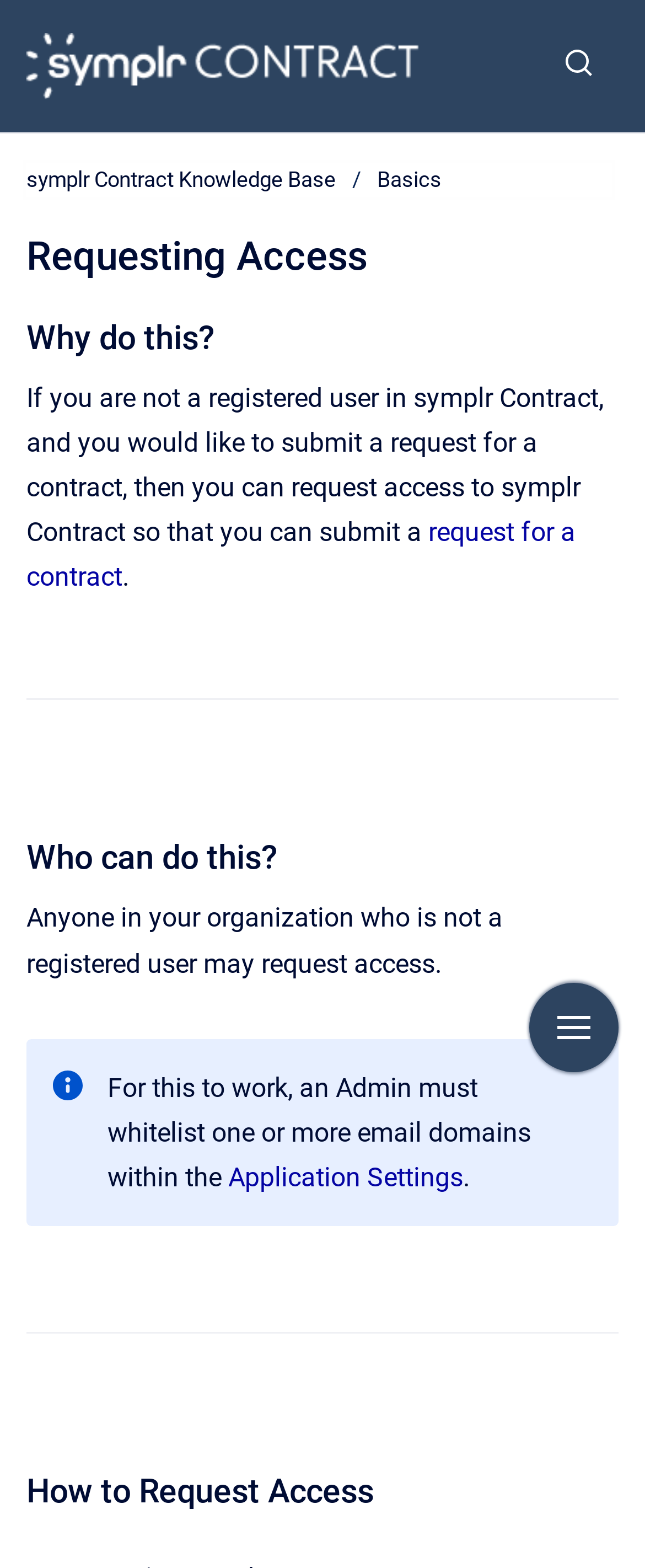Determine the bounding box of the UI element mentioned here: "reflection". The coordinates must be in the format [left, top, right, bottom] with values ranging from 0 to 1.

None